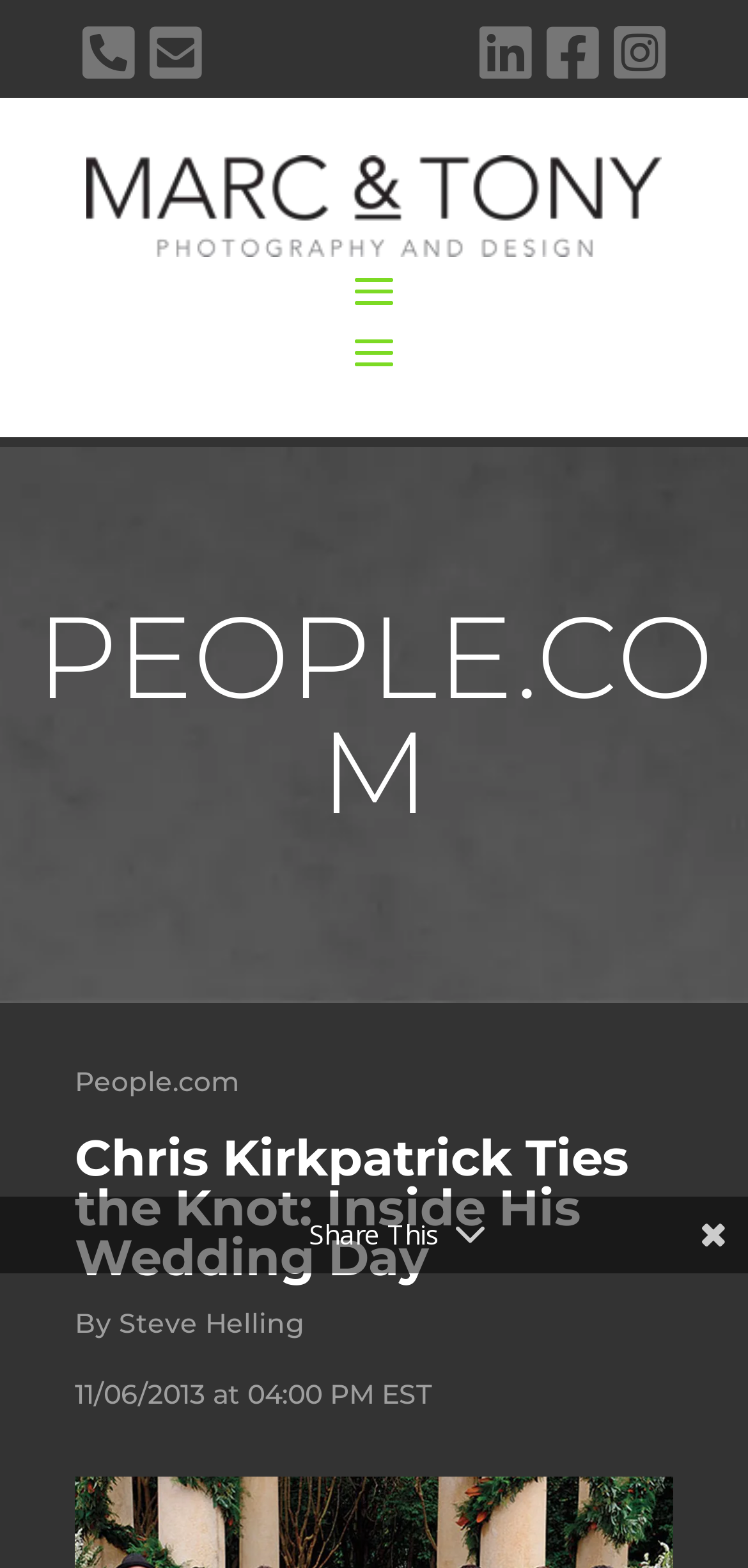Identify and provide the bounding box coordinates of the UI element described: "". The coordinates should be formatted as [left, top, right, bottom], with each number being a float between 0 and 1.

[0.1, 0.015, 0.19, 0.057]